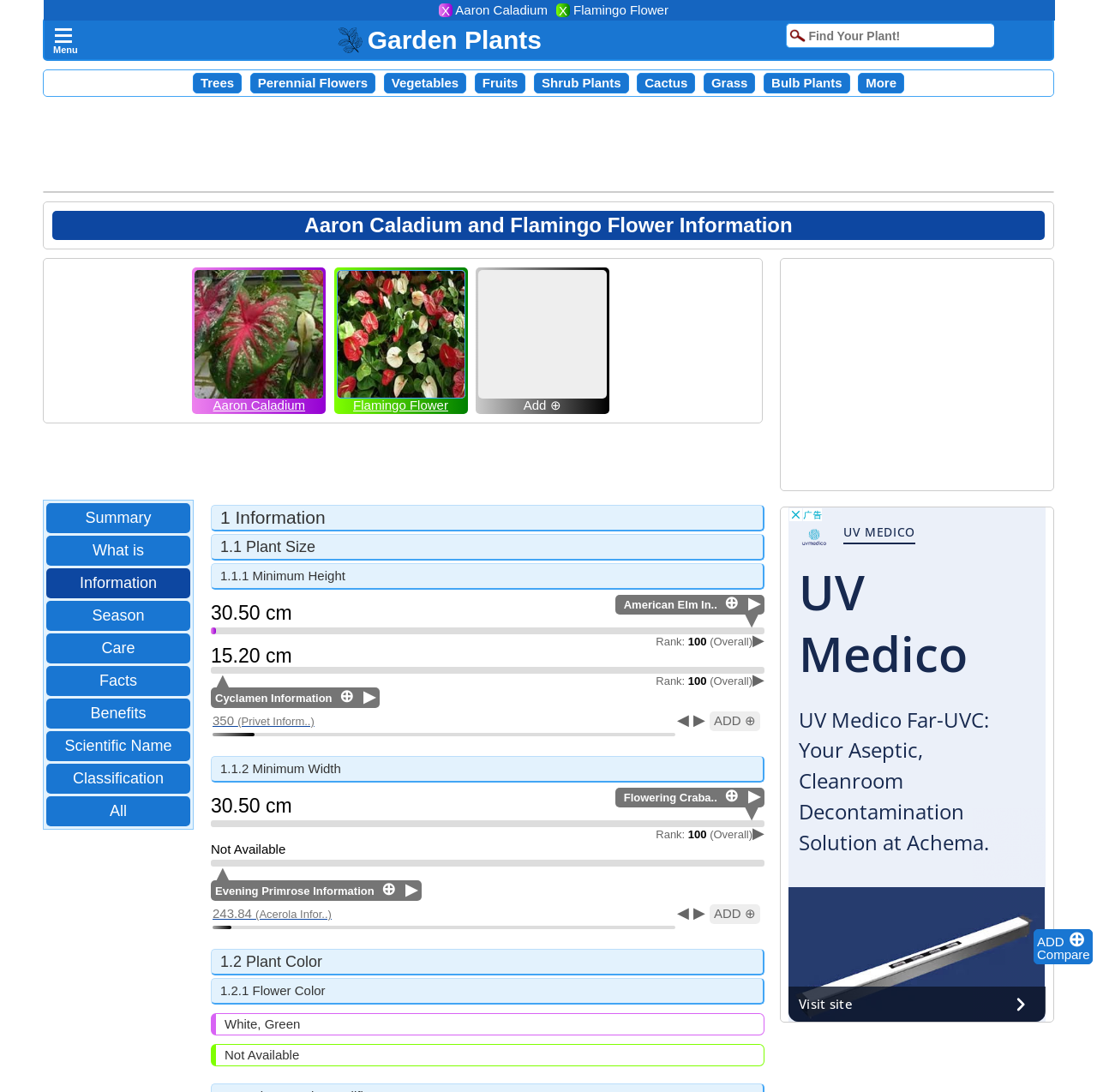Highlight the bounding box coordinates of the element you need to click to perform the following instruction: "Compare Aaron Caladium and Flamingo Flower."

[0.945, 0.867, 0.994, 0.881]